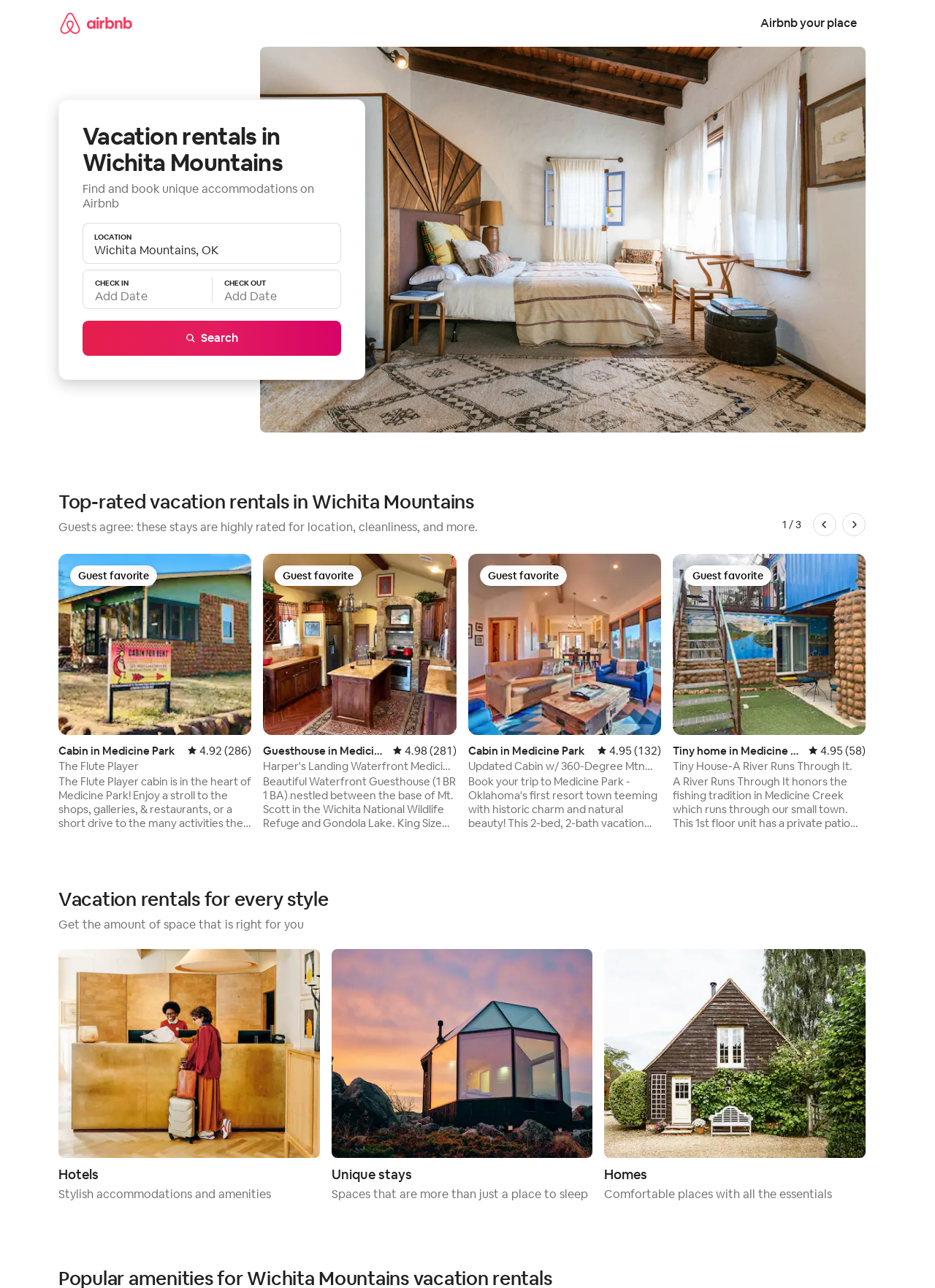Write a detailed summary of the webpage.

This webpage is about vacation rentals in Wichita Mountains, Oklahoma, and is part of the Airbnb platform. At the top, there is a navigation link to the Airbnb homepage, accompanied by two small images. On the right side, there is a link to "Airbnb your place". 

Below the navigation links, there is a heading that reads "Vacation rentals in Wichita Mountains" followed by a brief description of the platform. A search bar is located below, where users can input their location, check-in, and check-out dates. 

The main content of the page is divided into sections. The first section is titled "Top-rated vacation rentals in Wichita Mountains" and displays four listings with images, ratings, and brief descriptions. Each listing has a "Guest favorite" badge and a heading with the title of the rental. The descriptions provide details about the amenities and location of each rental. 

Below the top-rated rentals section, there is a heading that reads "Vacation rentals for every style" followed by a brief description. This section is divided into three categories: "Hotels", "Unique stays", and "Homes", each with a link and a brief heading. 

Throughout the page, there are various buttons and links, including a "Search" button, "Previous" and "Next" buttons for pagination, and links to individual rental listings.